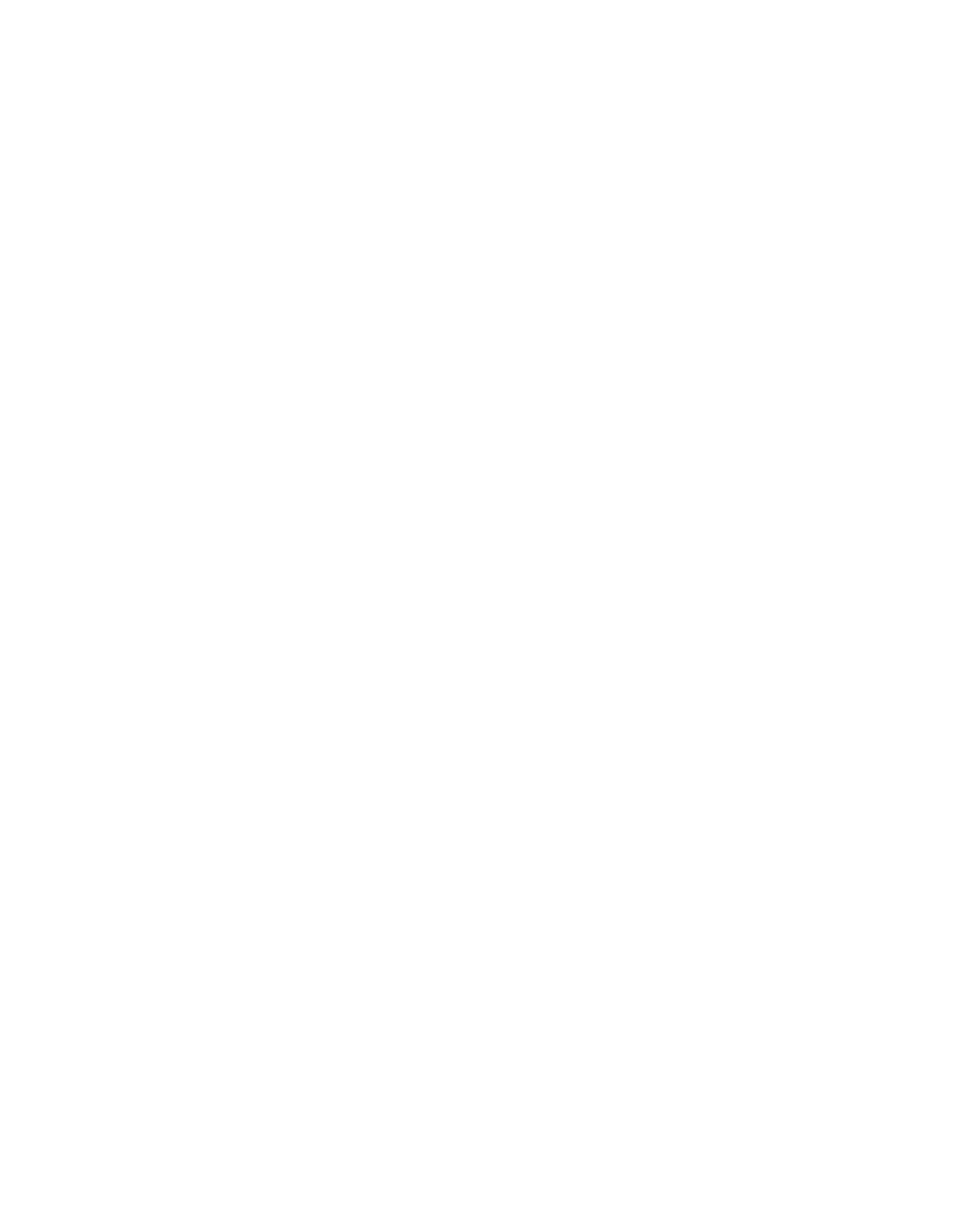Can you find the bounding box coordinates for the element to click on to achieve the instruction: "Click on Facebook"?

[0.012, 0.77, 0.113, 0.788]